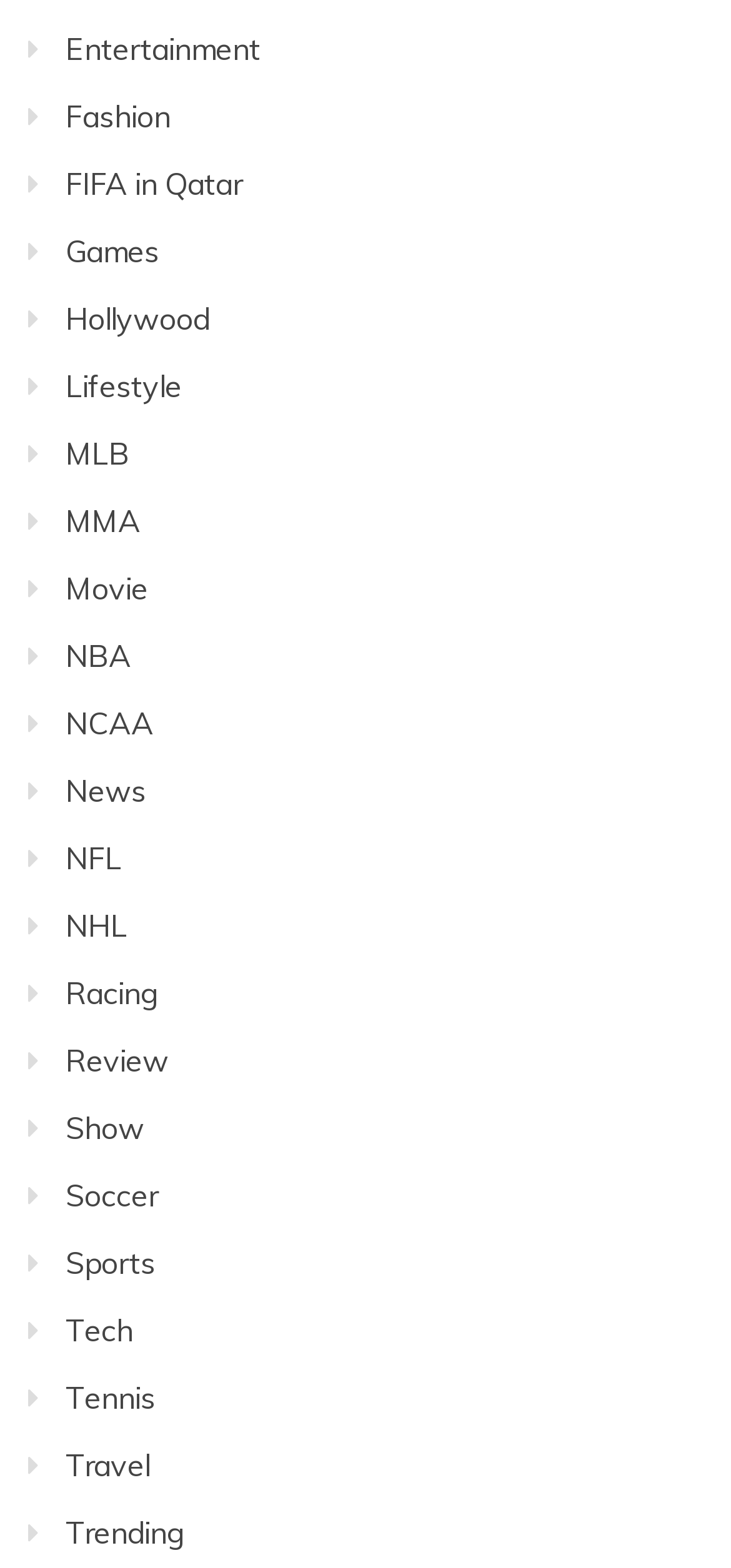Identify the bounding box coordinates of the region that should be clicked to execute the following instruction: "Explore Hollywood".

[0.09, 0.191, 0.287, 0.215]